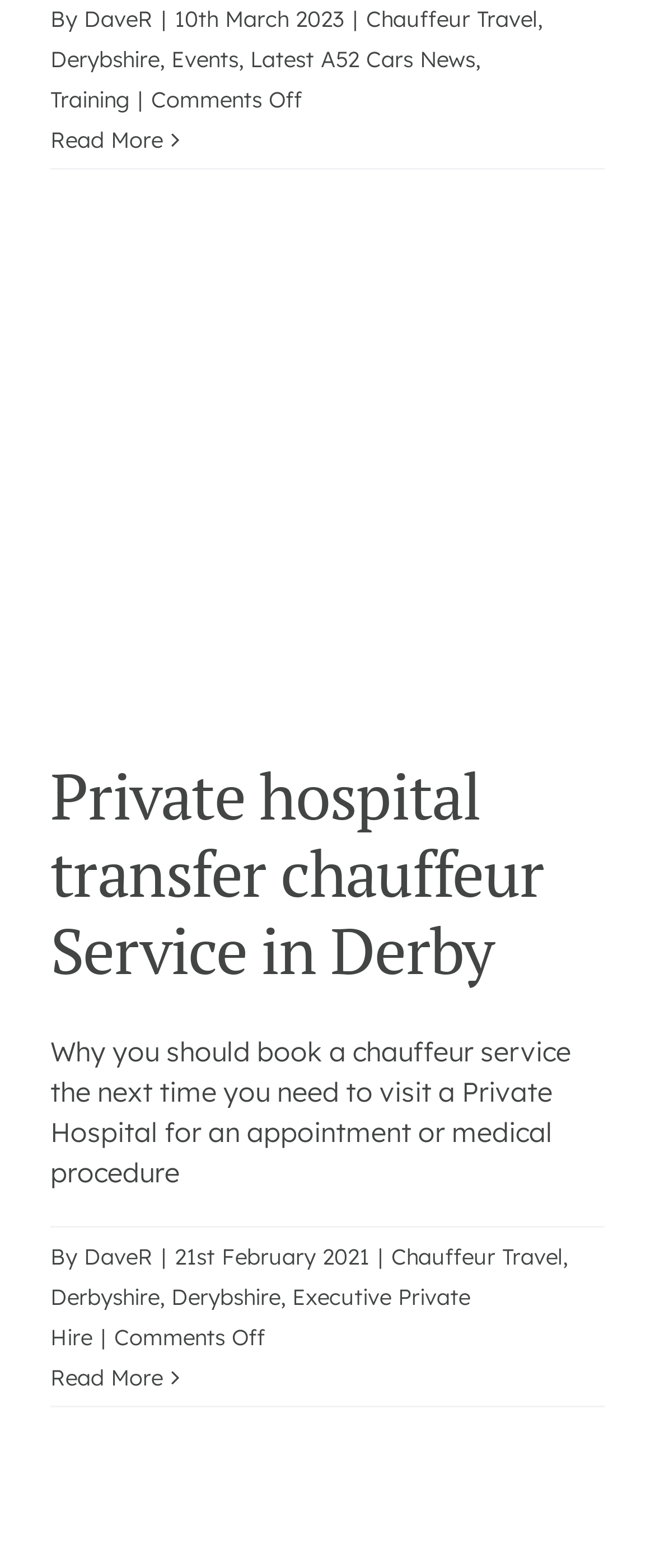Refer to the screenshot and give an in-depth answer to this question: What is the author of the article 'The Difference between our Derby Chauffeur Service and a Taxi'?

I found the author by looking at the text 'By DaveR' which is located near the top of the webpage, next to the date '10th March 2023'.